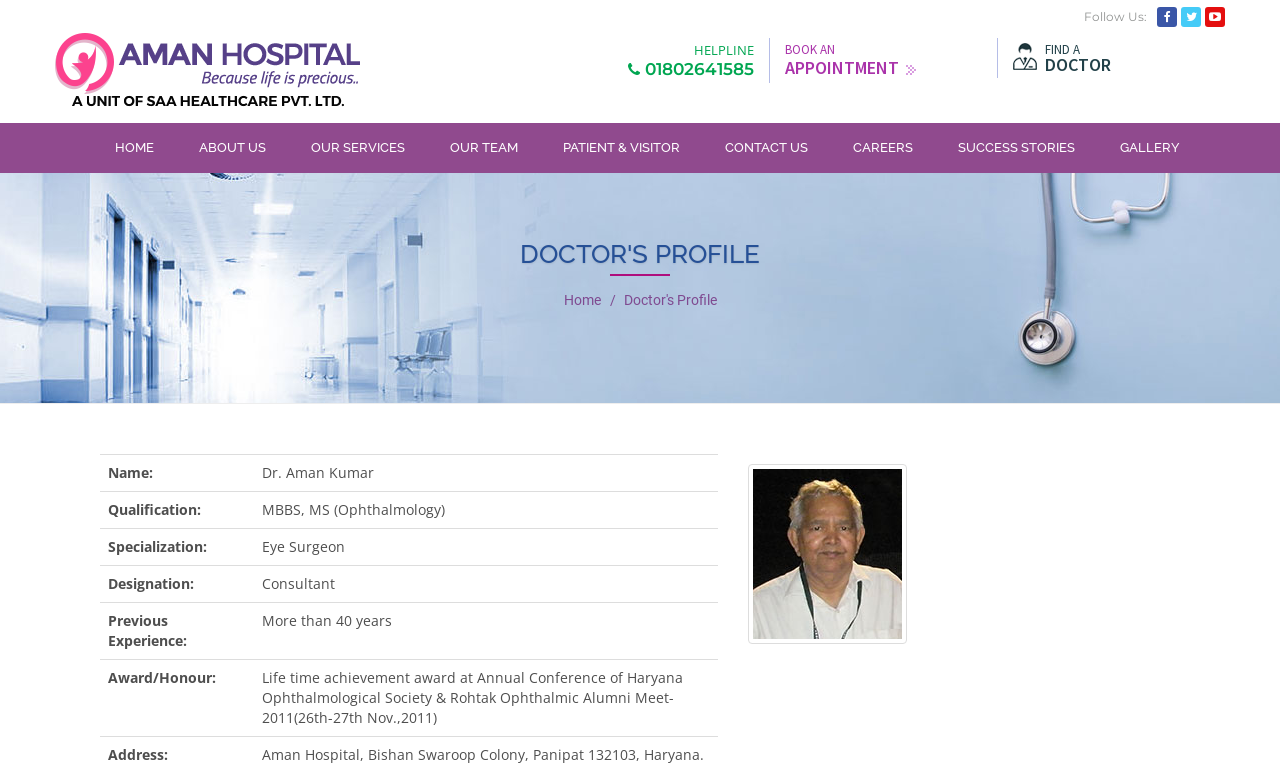Kindly respond to the following question with a single word or a brief phrase: 
How many years of experience does the doctor have?

More than 40 years